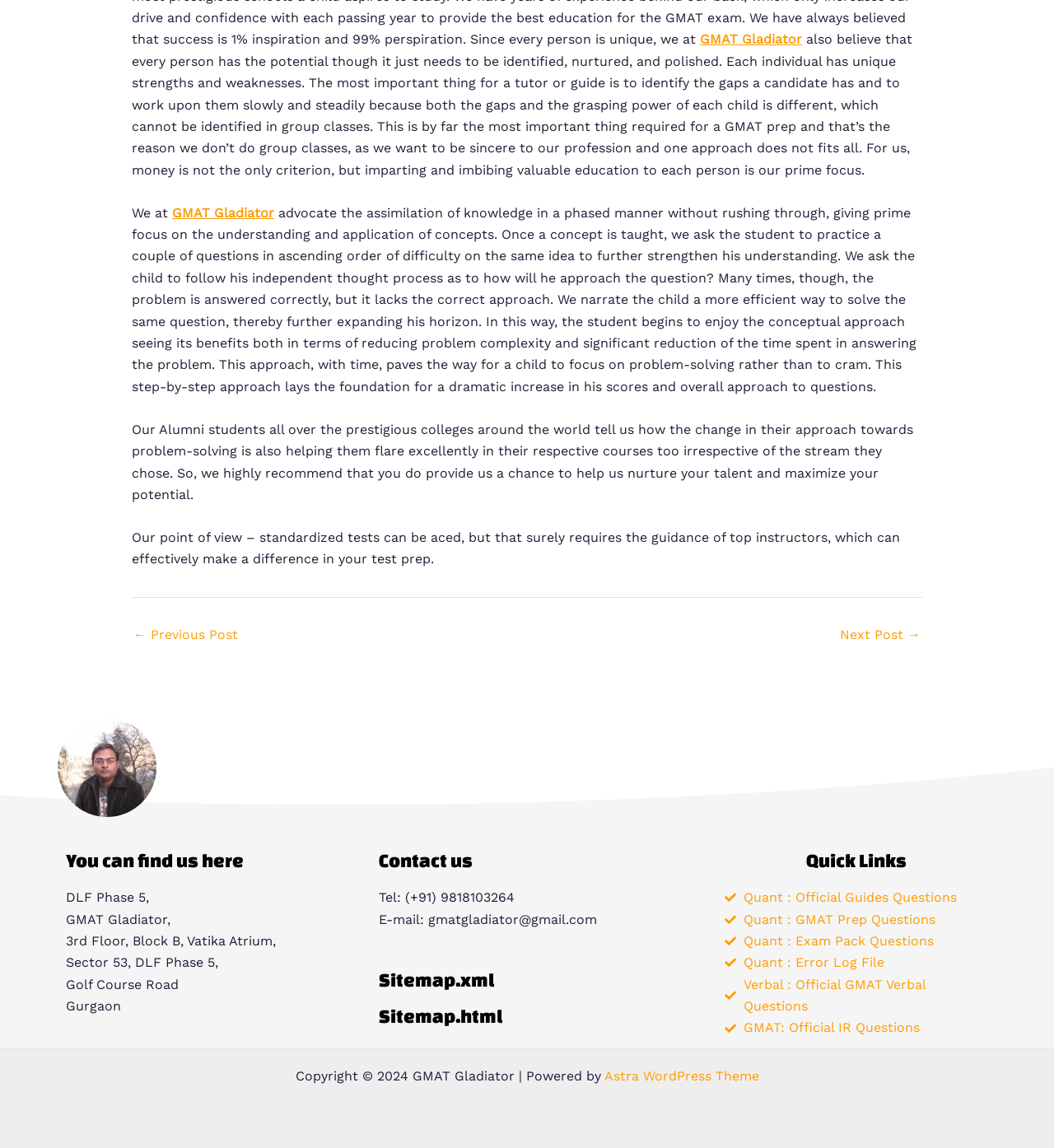Provide your answer in a single word or phrase: 
Where is the institution located?

Gurgaon